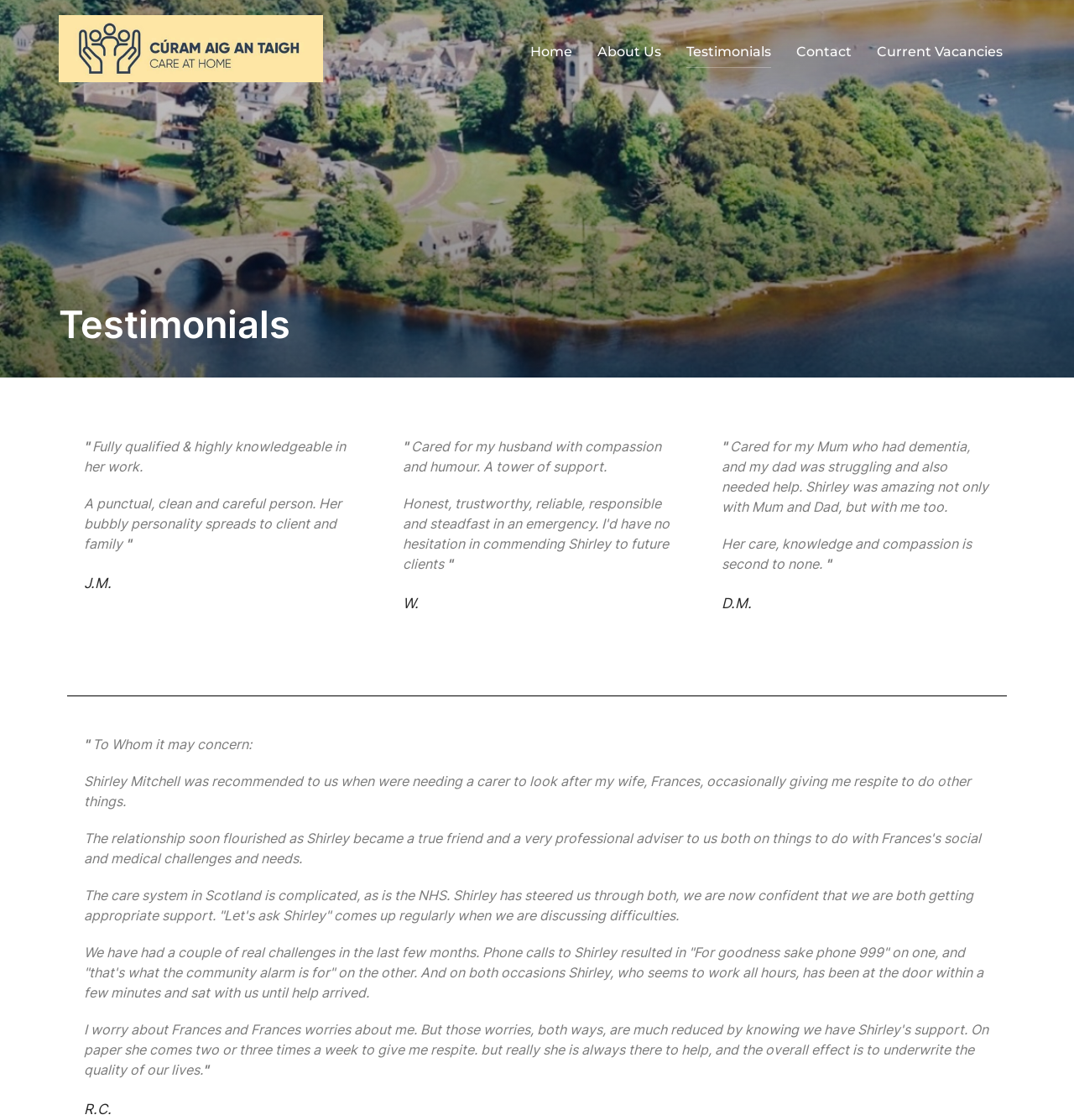Given the description of the UI element: "alt="Care at Home Logo"", predict the bounding box coordinates in the form of [left, top, right, bottom], with each value being a float between 0 and 1.

[0.055, 0.013, 0.301, 0.08]